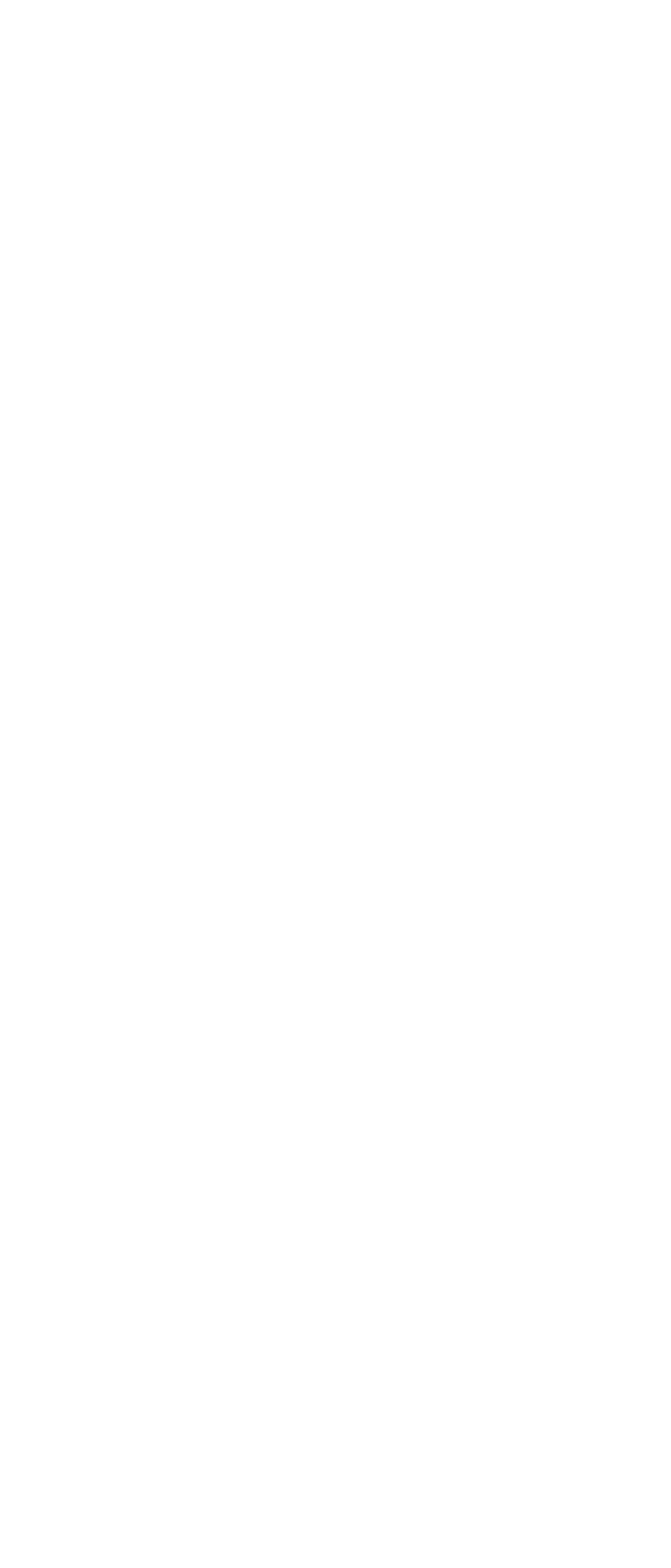Provide a brief response using a word or short phrase to this question:
What is the purpose of the 'Subscribe' link?

Receive latest news